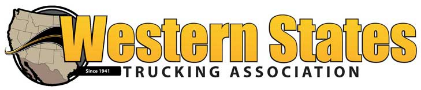Generate a detailed caption that encompasses all aspects of the image.

The image features the logo of the Western States Trucking Association, an organization established in 1941. The logo includes a stylized representation of the western United States, prominently displaying the silhouette of a truck and accompanied by the association's name in bold, vibrant yellow letters. This visual identity reflects the association's commitment to supporting trucking professionals and advocating for their interests across the western states.